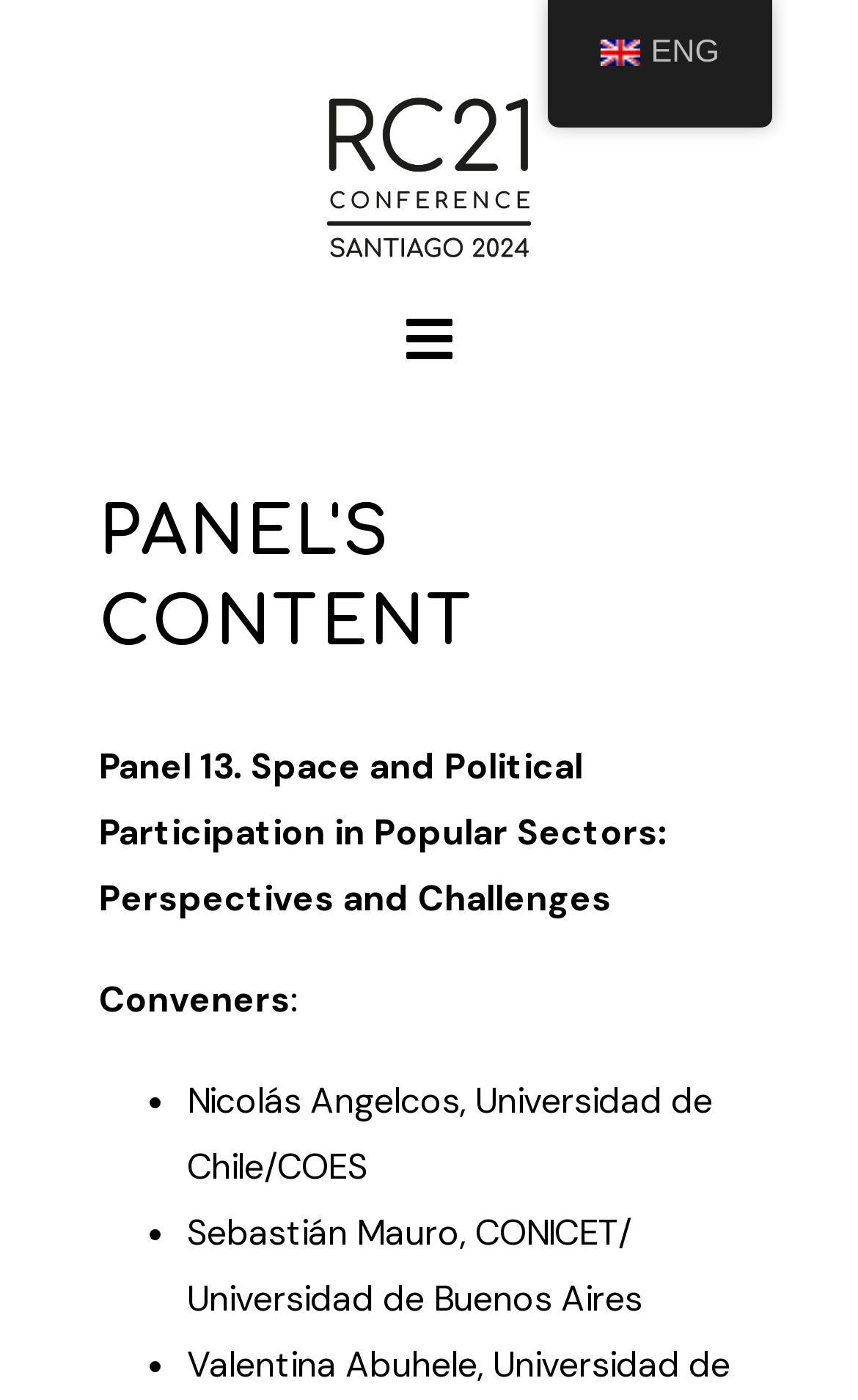What is the name of the conference? Examine the screenshot and reply using just one word or a brief phrase.

RC21 Conference 2024